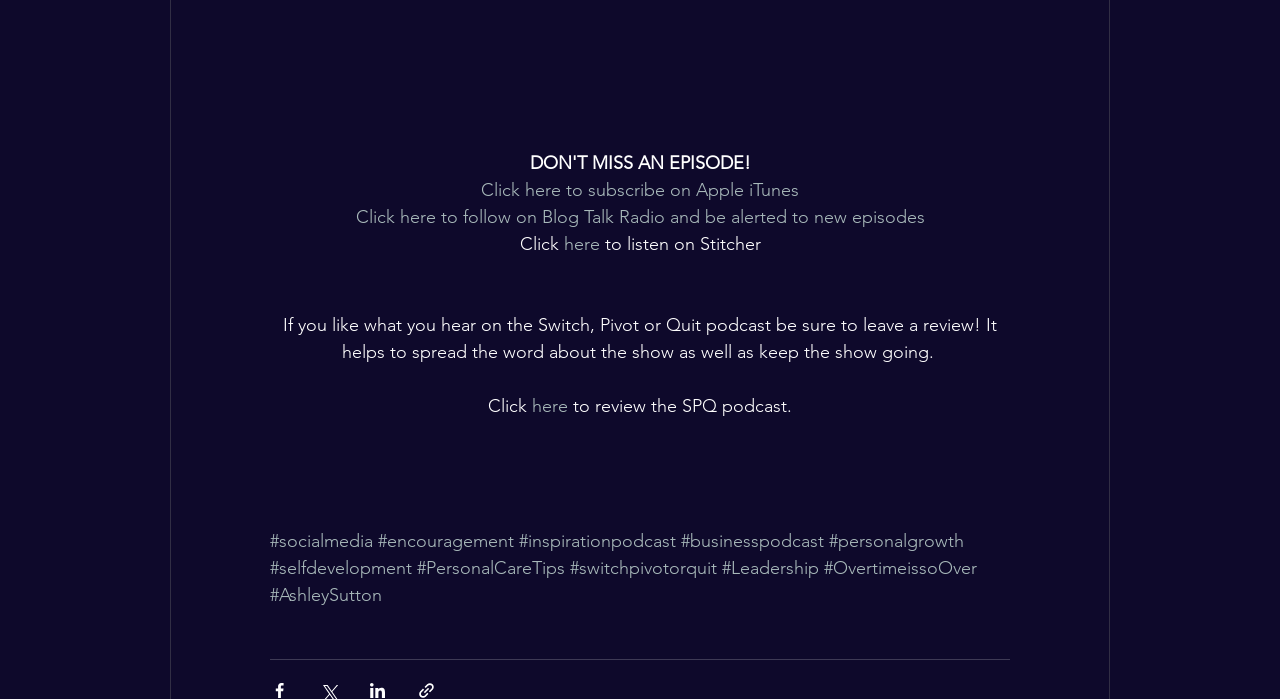Can you find the bounding box coordinates for the element that needs to be clicked to execute this instruction: "Learn about hard money lenders in Alabama"? The coordinates should be given as four float numbers between 0 and 1, i.e., [left, top, right, bottom].

None